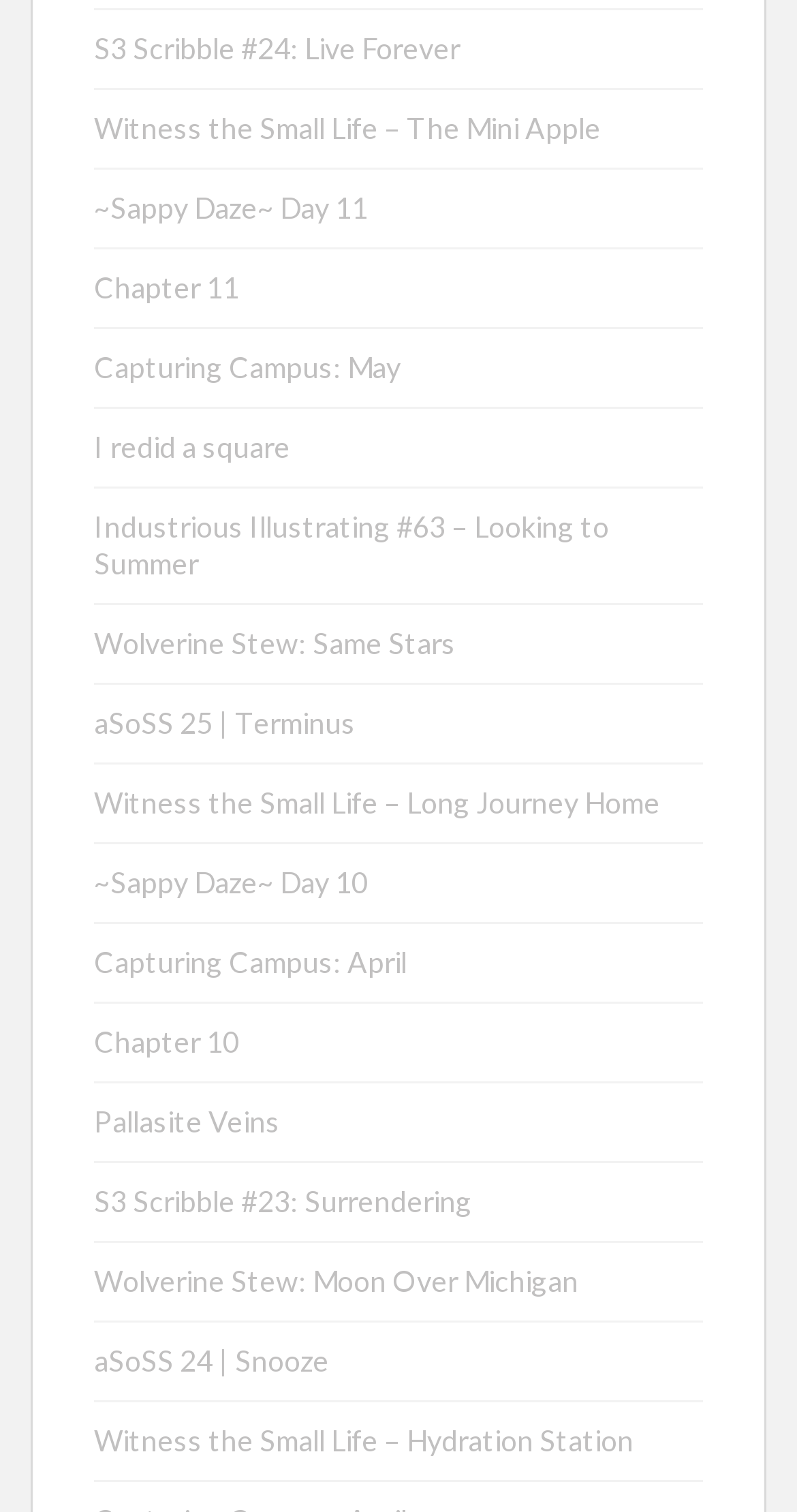Using the webpage screenshot, locate the HTML element that fits the following description and provide its bounding box: "I redid a square".

[0.118, 0.284, 0.364, 0.306]